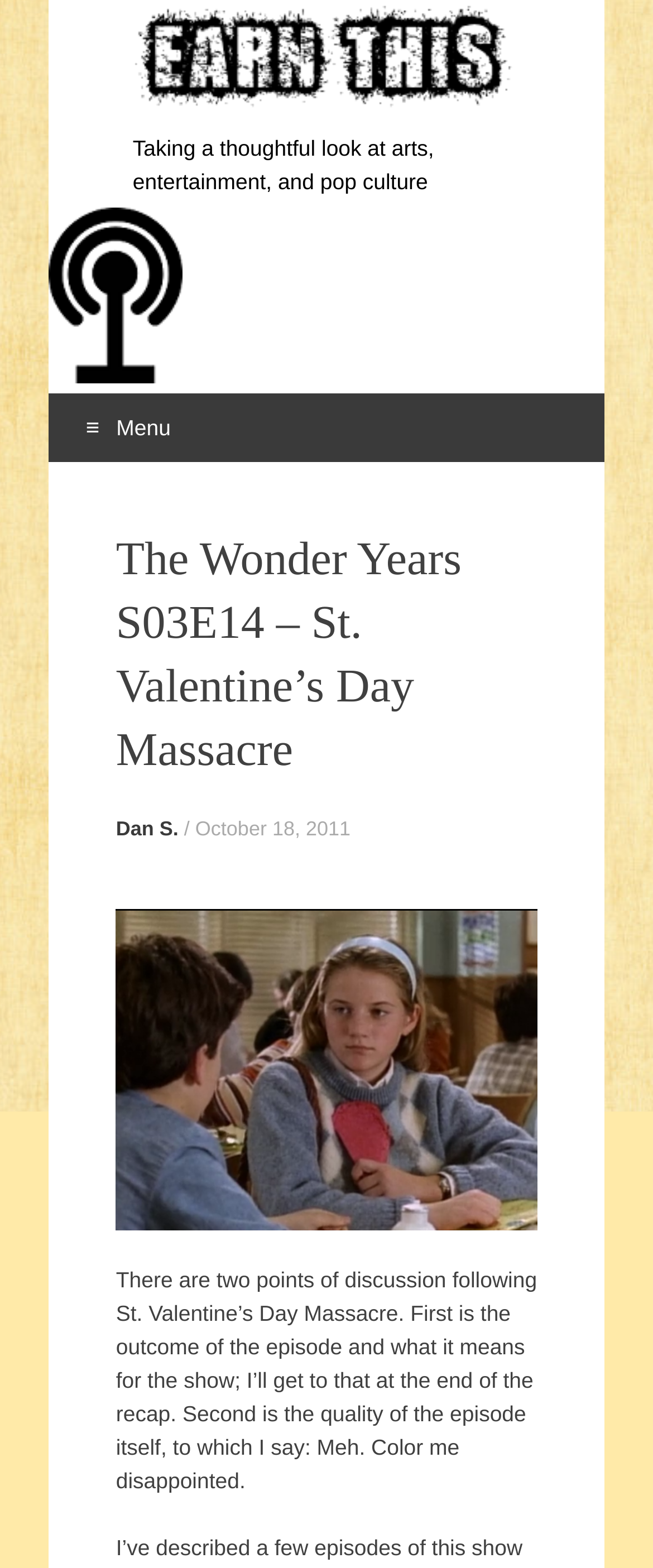What is the quality of the episode according to the author?
Refer to the image and provide a thorough answer to the question.

I found the answer by looking at the static text element with the text 'Meh. Color me disappointed.' which indicates the author's opinion about the quality of the episode.